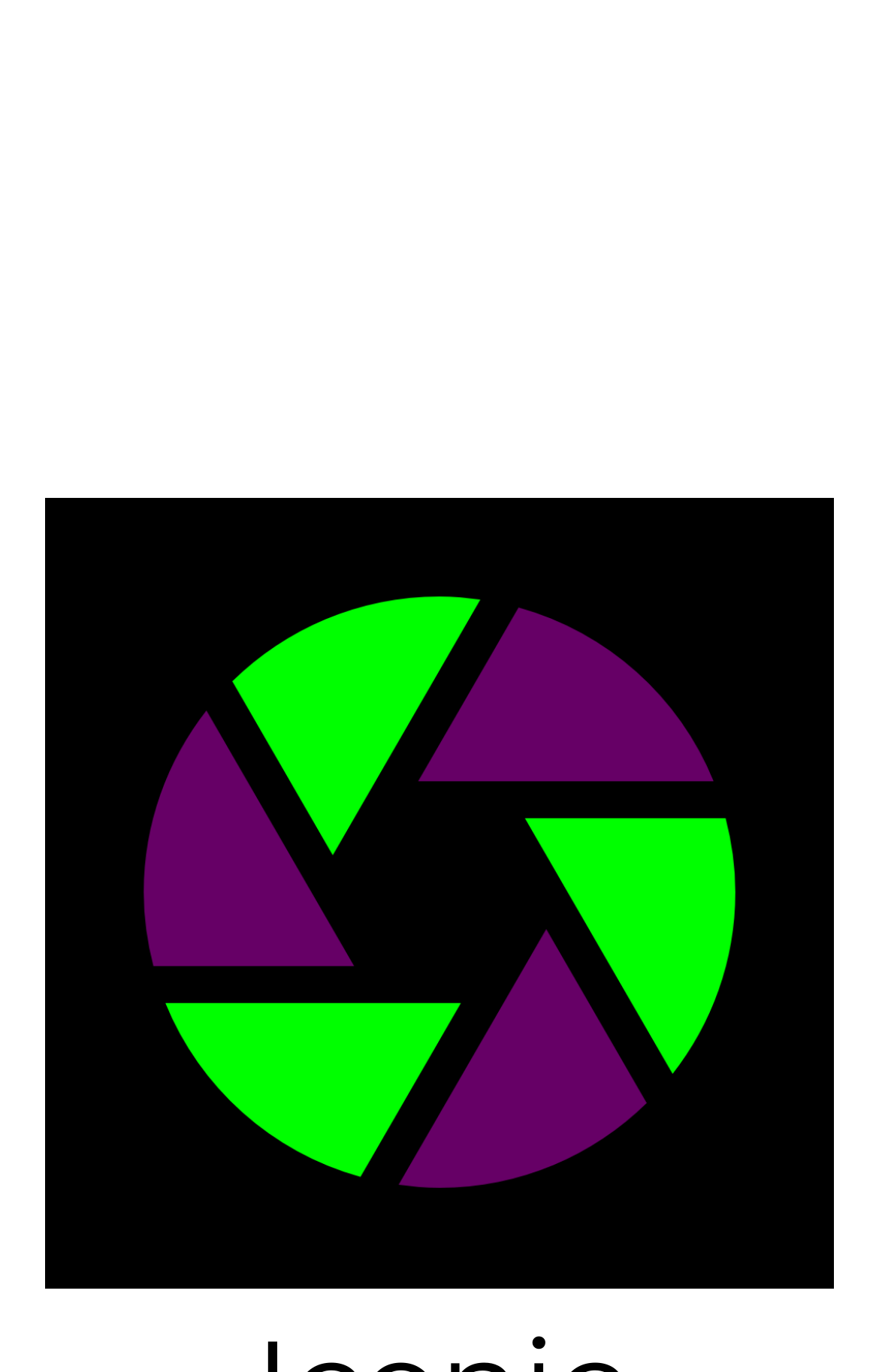Provide an in-depth caption for the elements present on the webpage.

The webpage is about photo location settings, specifically discussing where to store photos on a server to display them in a gallery. 

At the top left corner, there is a logo image with the text "logo BlocsAddons" linked to it. Next to the logo, there is a toggle navigation button with an icon. 

Below the logo, there is a heading titled "Thumbnails" followed by a paragraph of text explaining that thumbnails will be created automatically in a subfolder named "_thumbs". This paragraph is accompanied by two bullet points, each containing a URL example of where the thumbnails will be stored. 

Further down, there is another paragraph of text explaining that thumbnails will only be created once if not available, and that custom thumbnails can be overwritten with a custom version. 

Finally, at the bottom of the page, there is a heading titled "File Sorting" followed by a paragraph of text explaining that photos can be sorted by filename in ascending, descending, or shuffle mode.